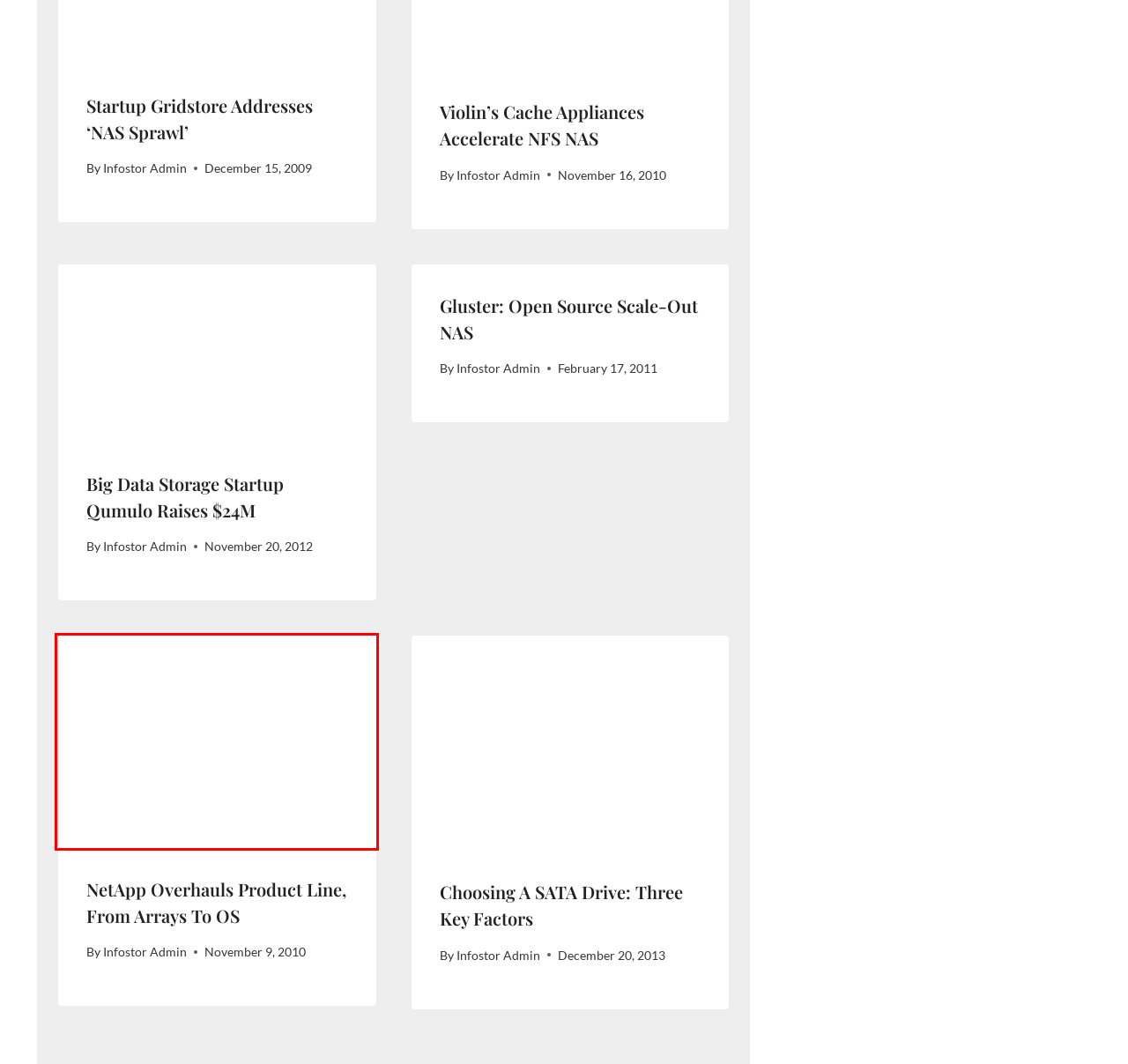Review the screenshot of a webpage that includes a red bounding box. Choose the webpage description that best matches the new webpage displayed after clicking the element within the bounding box. Here are the candidates:
A. NetApp Overhauls Product Line, From Arrays To OS - Infostor.com®
B. Choosing A SATA Drive: Three Key Factors - Infostor.com®
C. Startup Gridstore Addresses 'NAS Sprawl' - Infostor.com®
D. NAS - Infostor.com®
E. Big Data Storage Startup Qumulo Raises $24M - Infostor.com®
F. Gluster: Open source scale-out NAS - Infostor.com®
G. Terms And Conditions - Infostor.com®
H. Infostor.com® » How To Guides | News

A